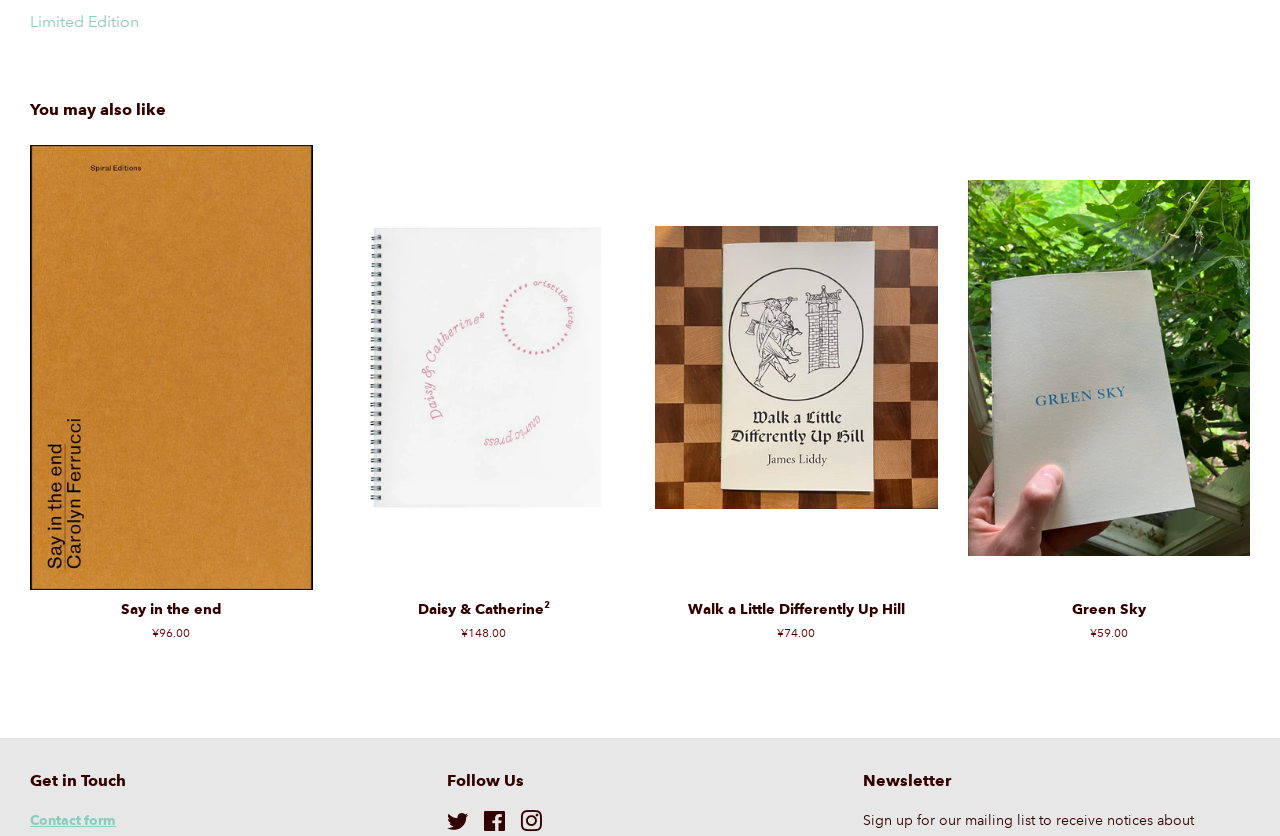Find the bounding box coordinates of the element to click in order to complete this instruction: "Get in touch through 'Contact form'". The bounding box coordinates must be four float numbers between 0 and 1, denoted as [left, top, right, bottom].

[0.023, 0.97, 0.091, 0.992]